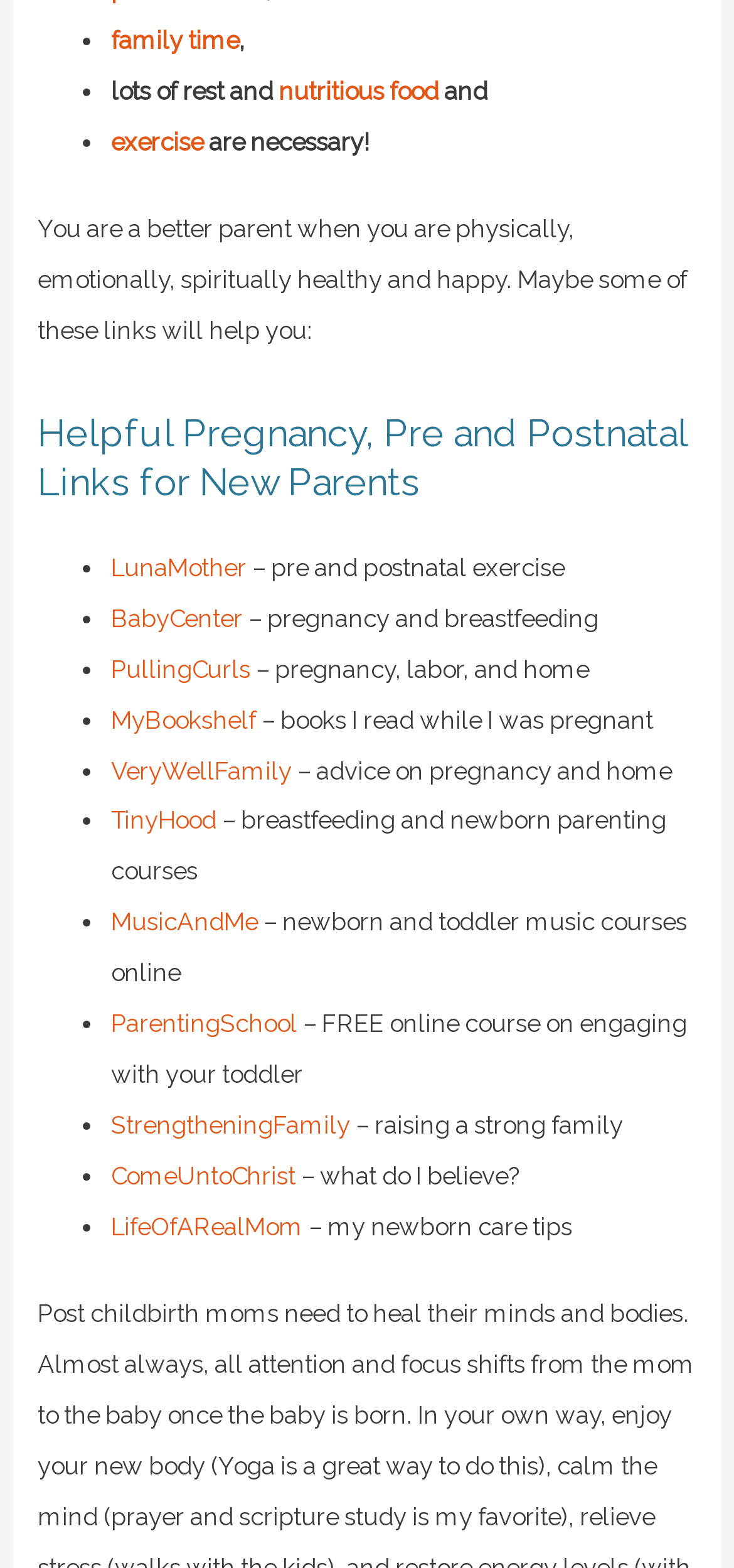Can you specify the bounding box coordinates of the area that needs to be clicked to fulfill the following instruction: "read about BabyCenter"?

[0.151, 0.385, 0.331, 0.403]